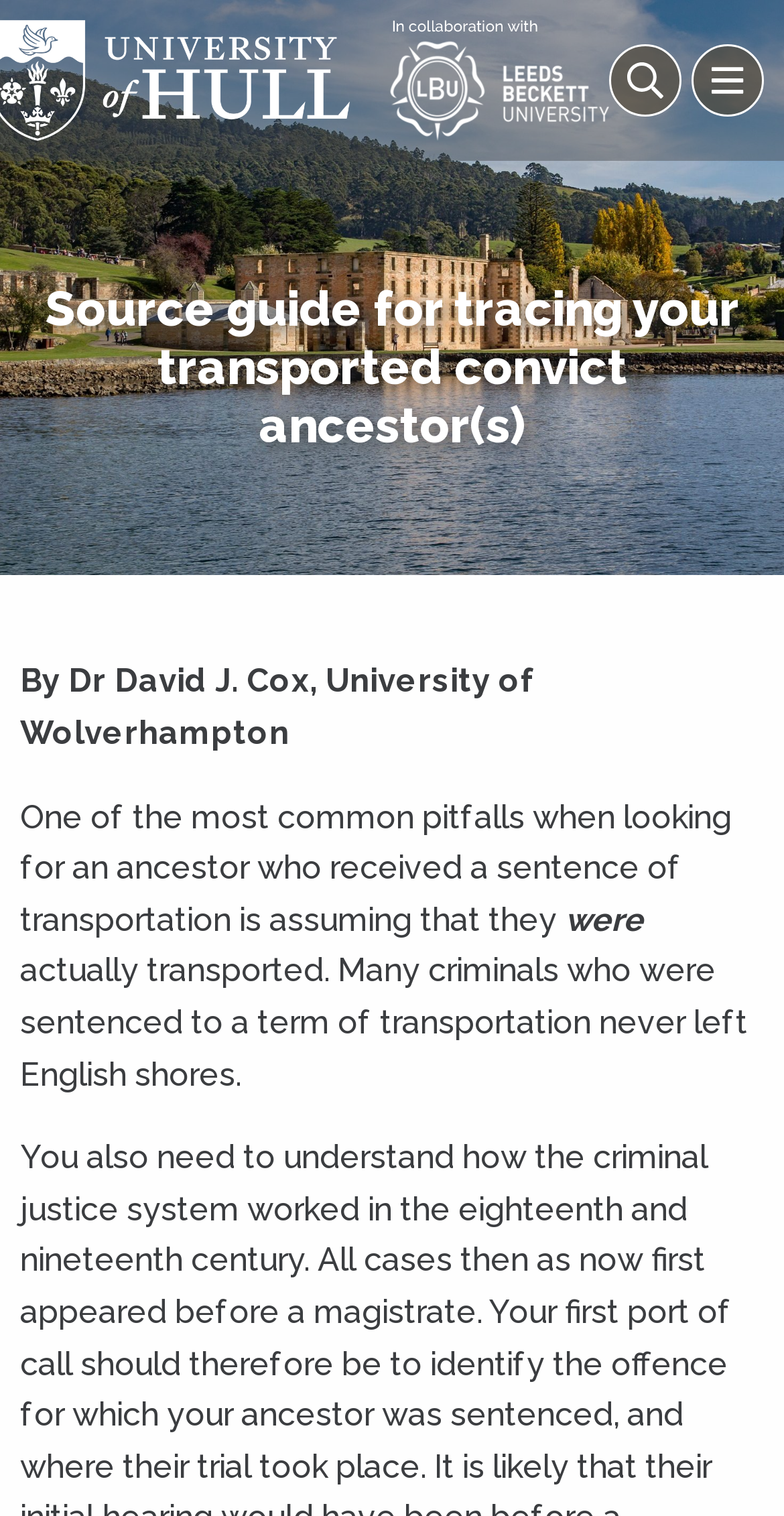Give a detailed account of the webpage's layout and content.

The webpage is a source guide for tracing transported convict ancestors. At the top, there is a navigation menu with 8 items: "ABOUT US", "GETTING STARTED", "CRIMINAL LIVES", "TIMELINES", "JOIN IN", "BLOGS", "ARTICLES", and "RESOURCES". Below the navigation menu, there is a search box labeled "Search". 

On the top right, there is a link "In collaboration with Leeds Beckett University" accompanied by an image of the university's logo. 

The main content of the webpage is headed by "Source guide for tracing your transported convict ancestor(s)" and is attributed to Dr. David J. Cox from the University of Wolverhampton. The content is a guide that warns against a common pitfall when researching ancestors who received a sentence of transportation, which is assuming they were actually transported. The guide explains that many criminals who were sentenced to transportation never left English shores.